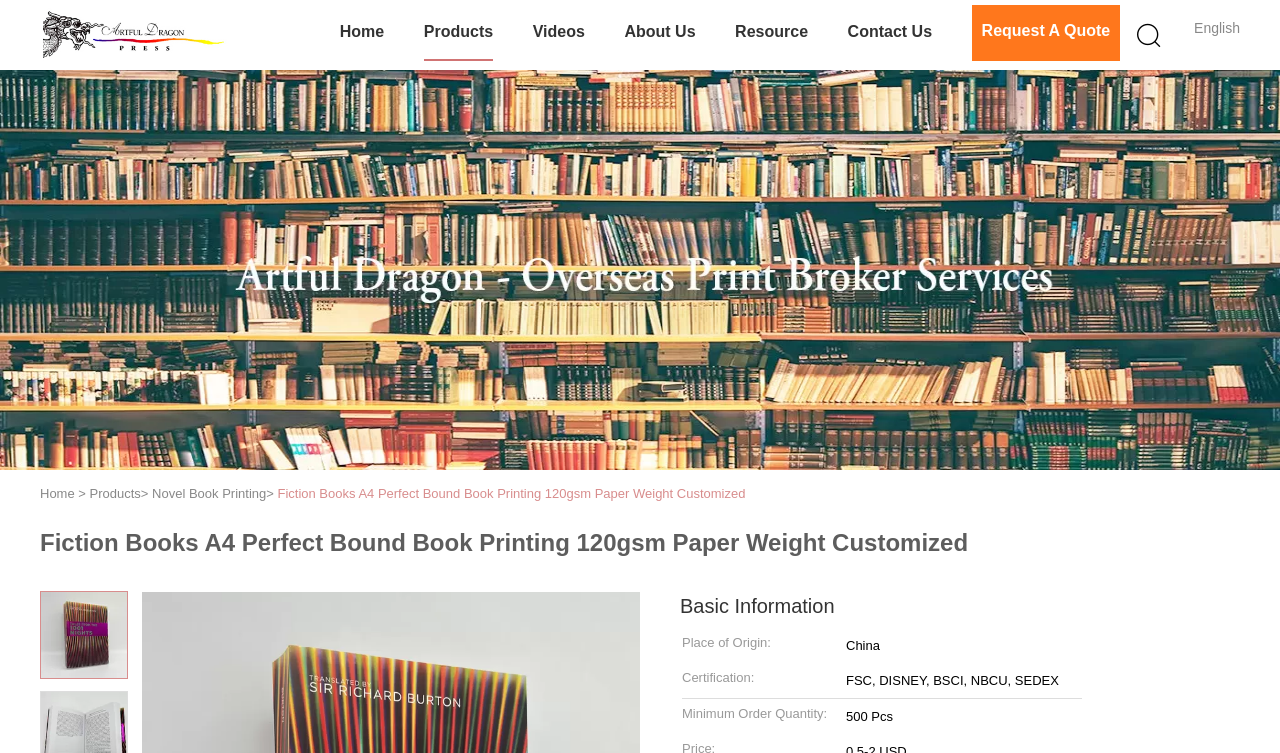Determine the bounding box for the described HTML element: "About Us". Ensure the coordinates are four float numbers between 0 and 1 in the format [left, top, right, bottom].

[0.488, 0.007, 0.543, 0.081]